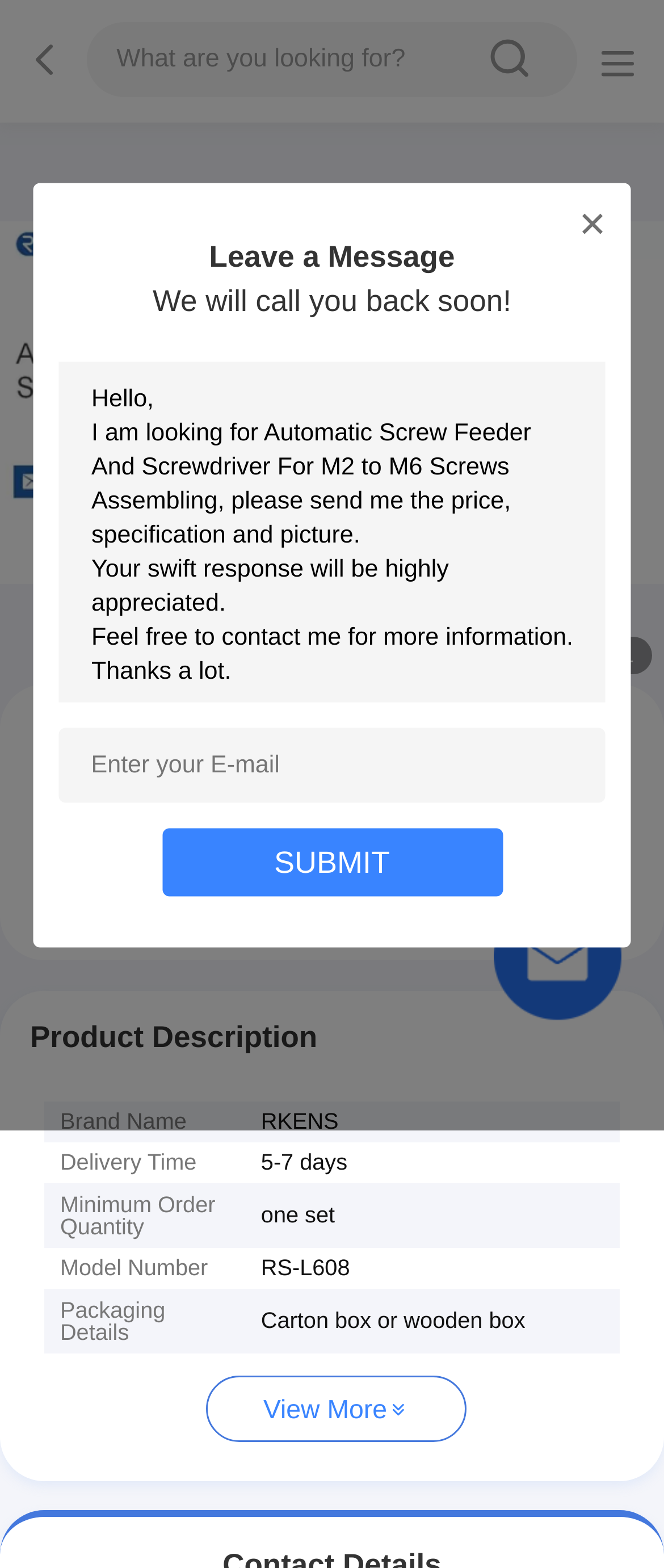For the following element description, predict the bounding box coordinates in the format (top-left x, top-left y, bottom-right x, bottom-right y). All values should be floating point numbers between 0 and 1. Description: Get Best Price

[0.071, 0.55, 0.483, 0.593]